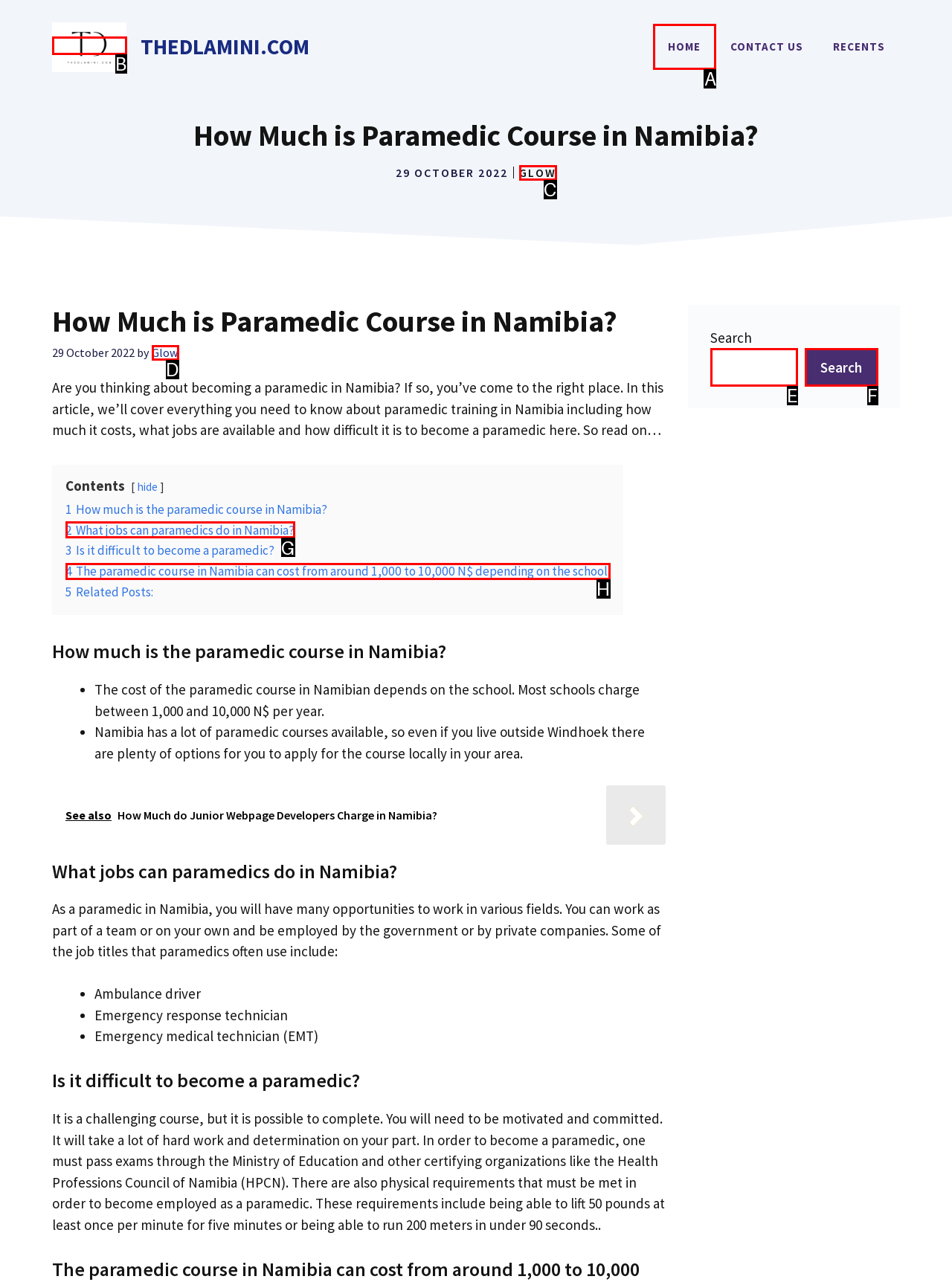Identify which HTML element should be clicked to fulfill this instruction: Click the 'HOME' link Reply with the correct option's letter.

A